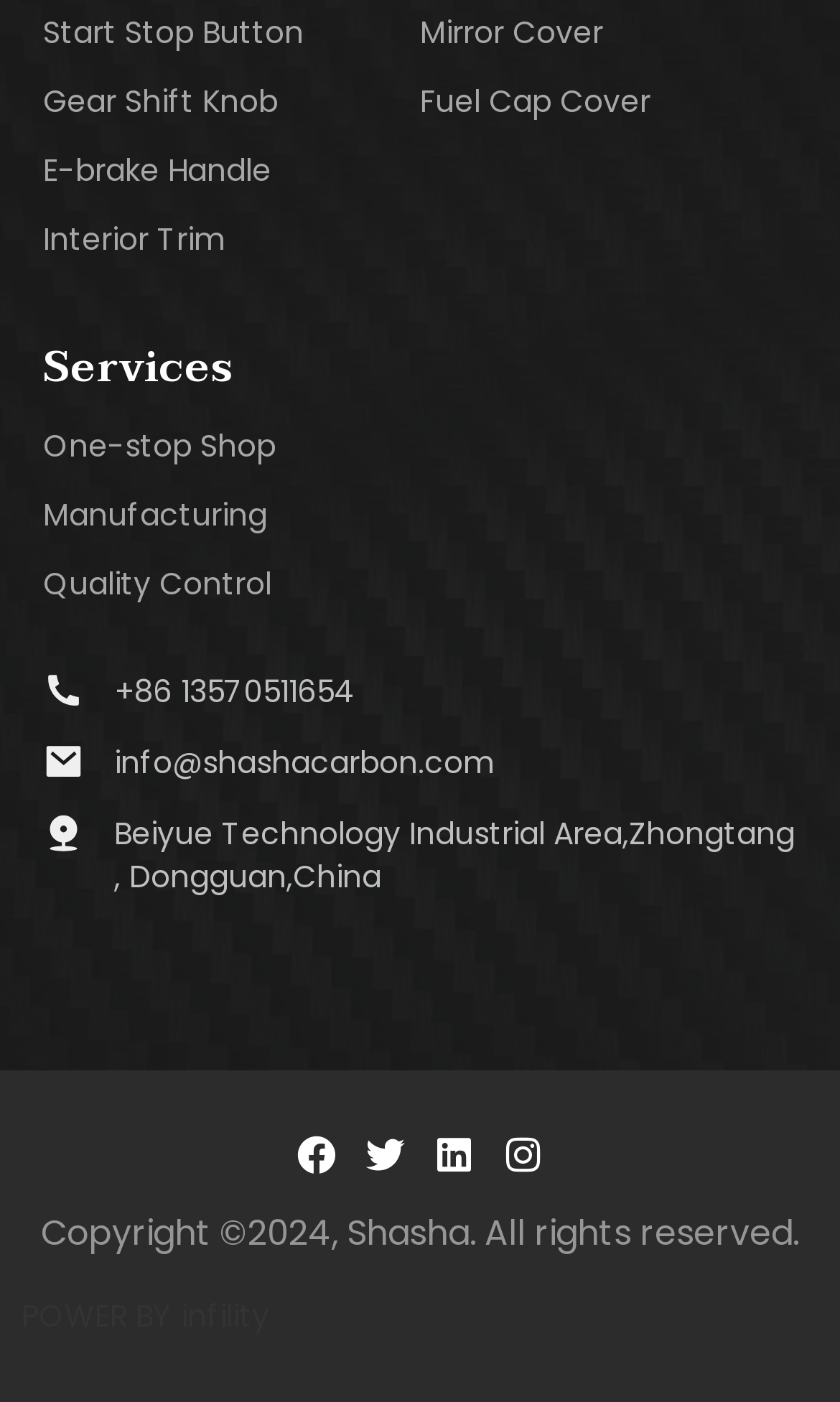Carefully examine the image and provide an in-depth answer to the question: What is the company's email address?

The company's email address can be found in the middle section of the webpage, below the 'Services' heading, where it is displayed as 'info@shashacarbon.com'.